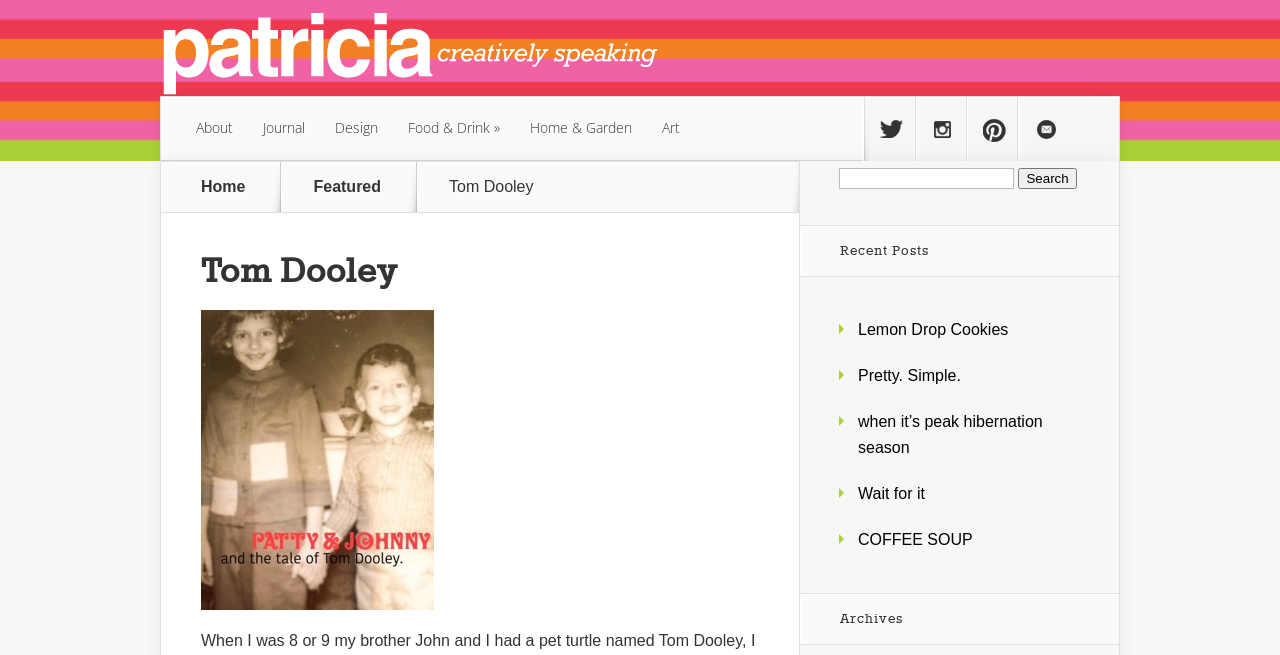Kindly determine the bounding box coordinates of the area that needs to be clicked to fulfill this instruction: "Read the post about Lemon Drop Cookies".

[0.67, 0.491, 0.788, 0.517]